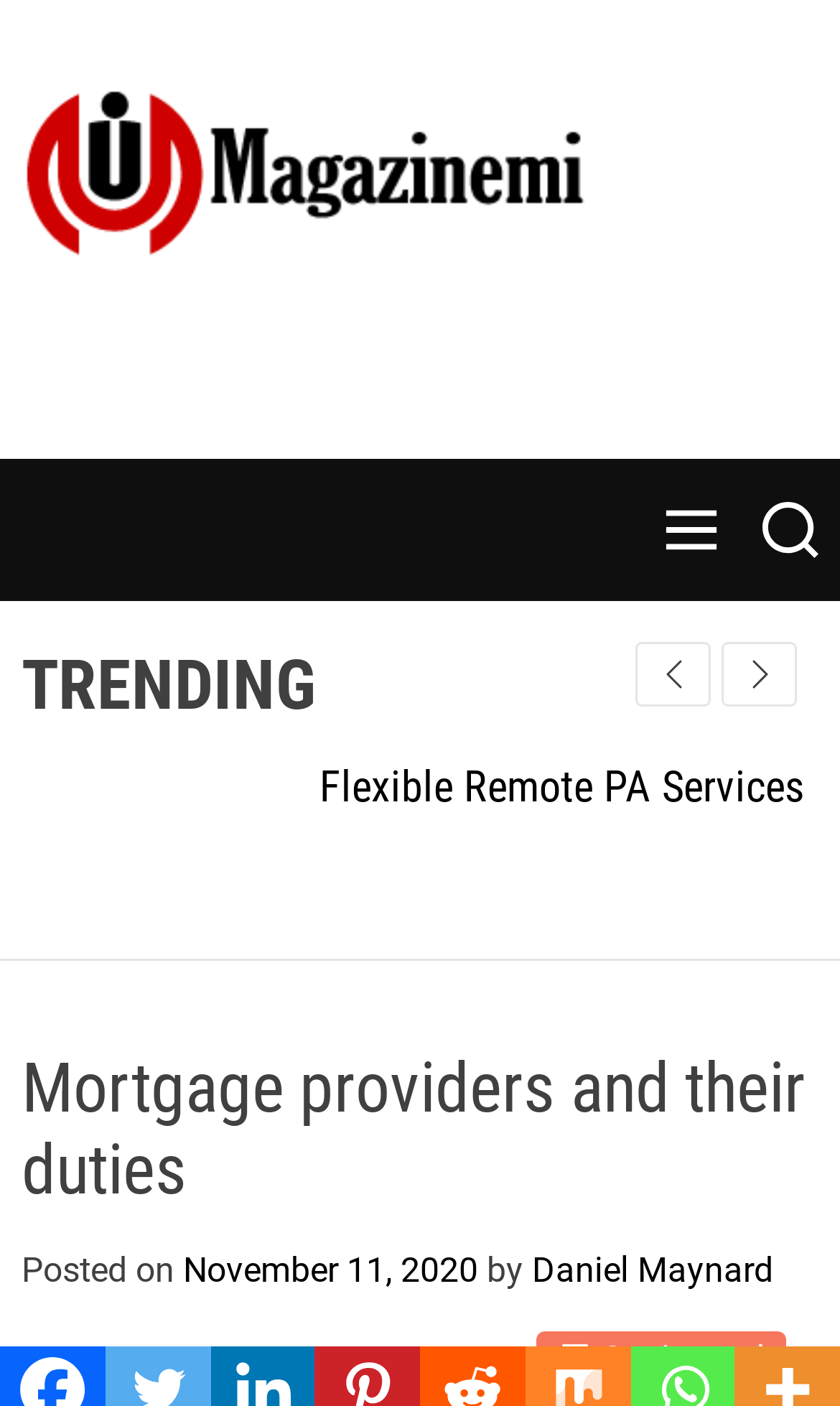Find the bounding box coordinates of the element you need to click on to perform this action: 'Search for something'. The coordinates should be represented by four float values between 0 and 1, in the format [left, top, right, bottom].

[0.908, 0.357, 0.974, 0.397]